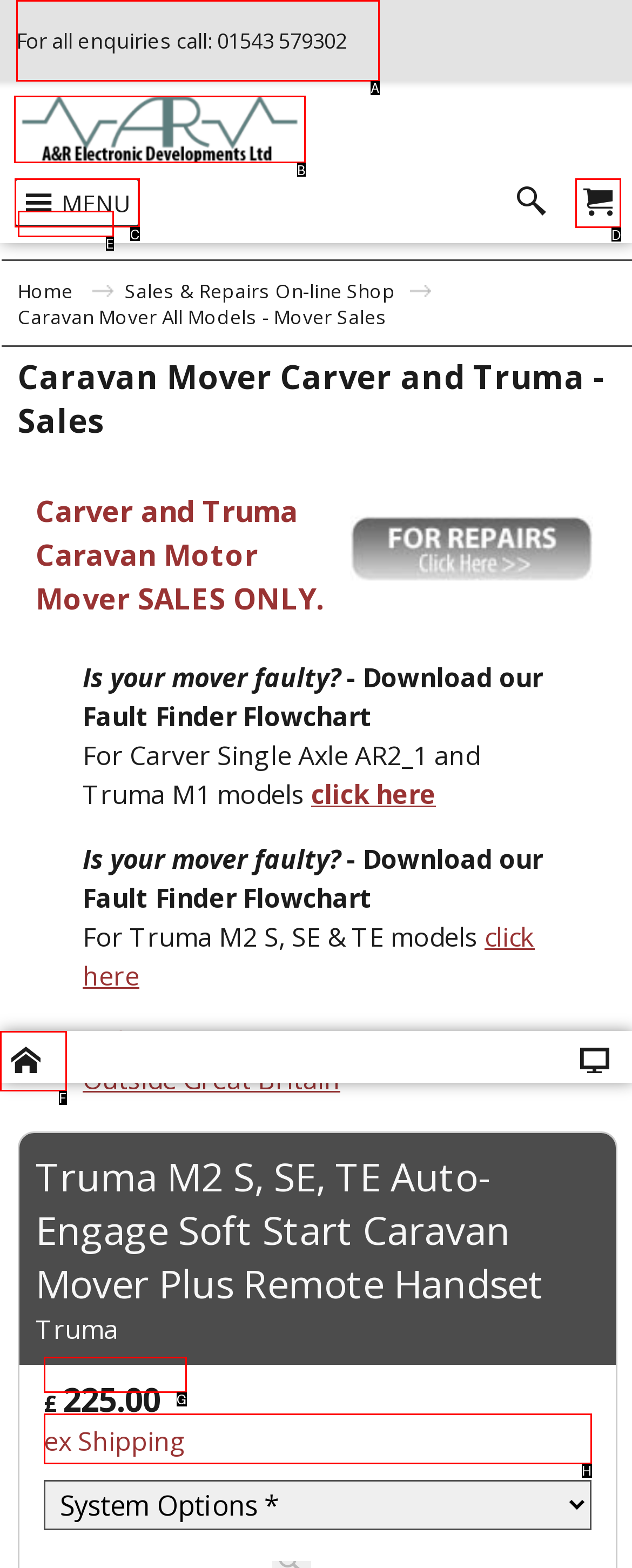What is the letter of the UI element you should click to Visit A&R Electronic Developments Ltd website? Provide the letter directly.

B